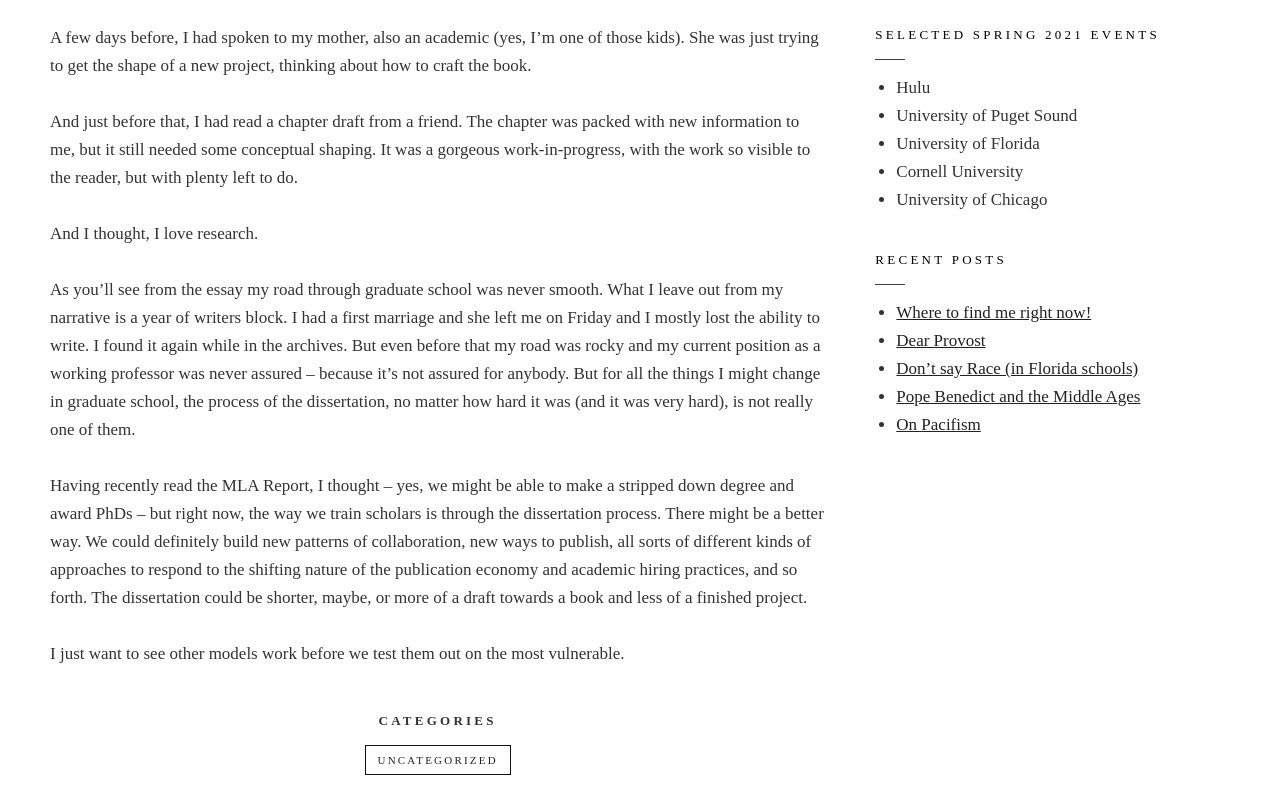From the element description: "Dear Provost", extract the bounding box coordinates of the UI element. The coordinates should be expressed as four float numbers between 0 and 1, in the order [left, top, right, bottom].

[0.7, 0.41, 0.77, 0.433]